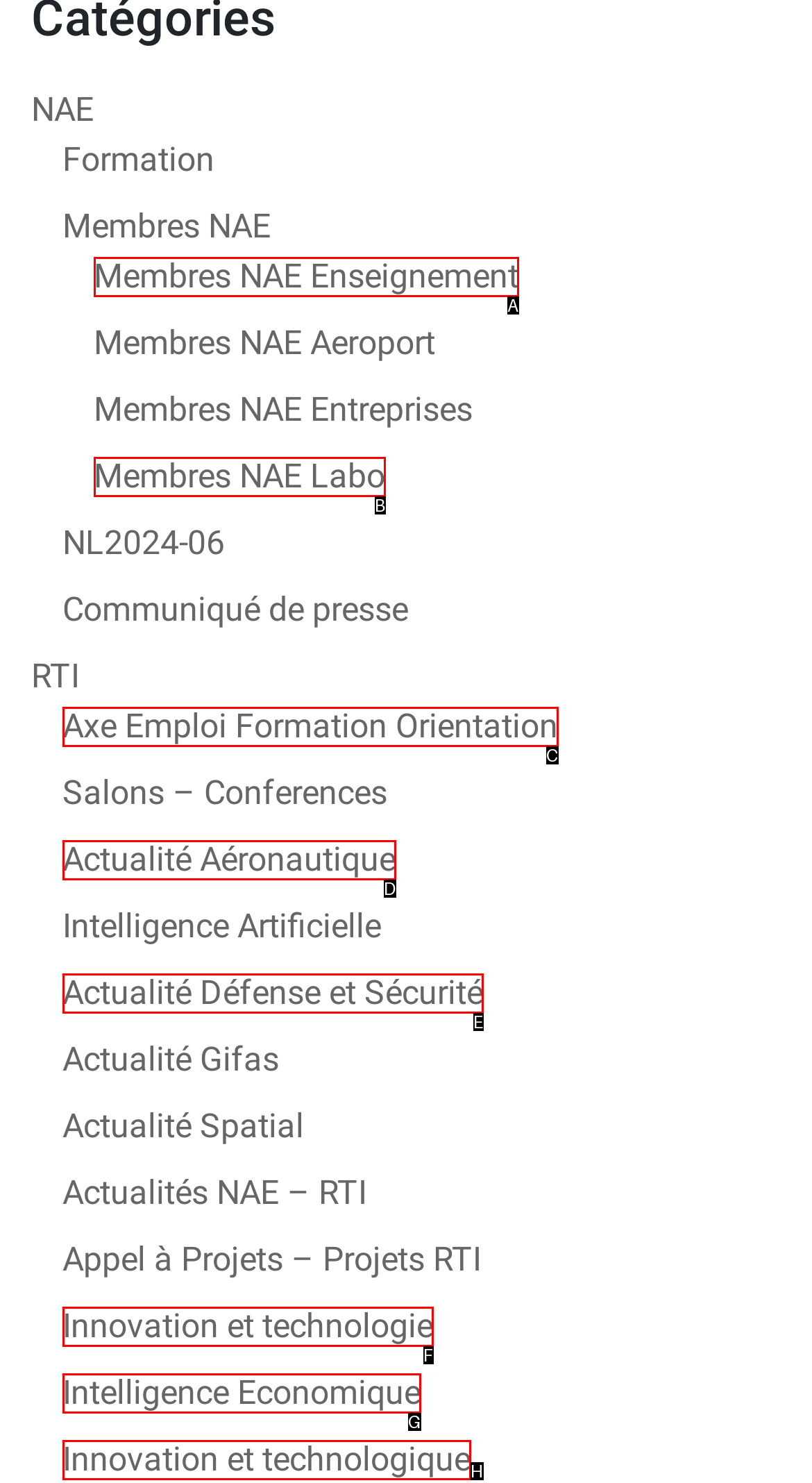Identify the option that corresponds to: Actualité Aéronautique
Respond with the corresponding letter from the choices provided.

D